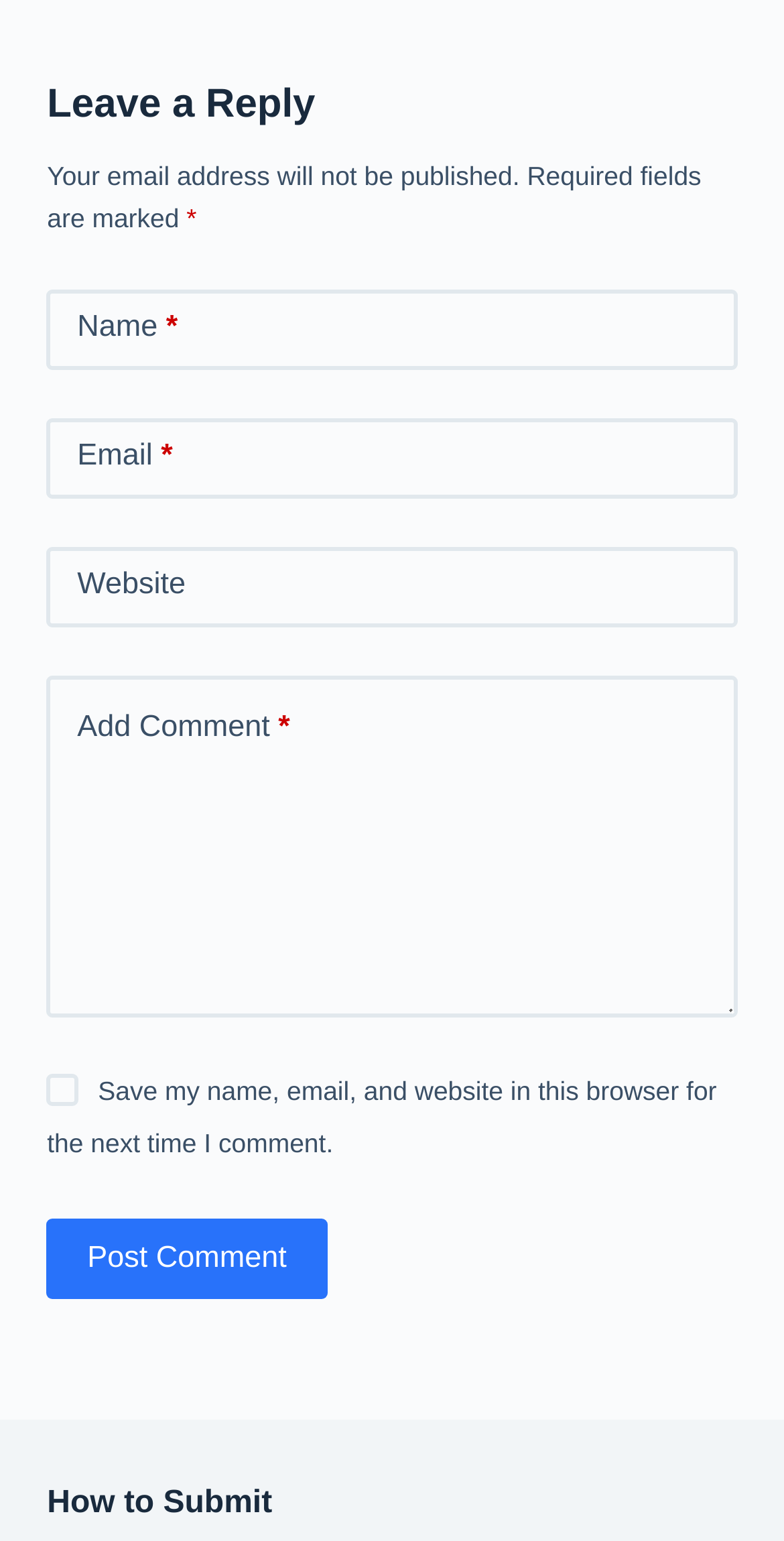How many text boxes are required?
Please look at the screenshot and answer using one word or phrase.

Three